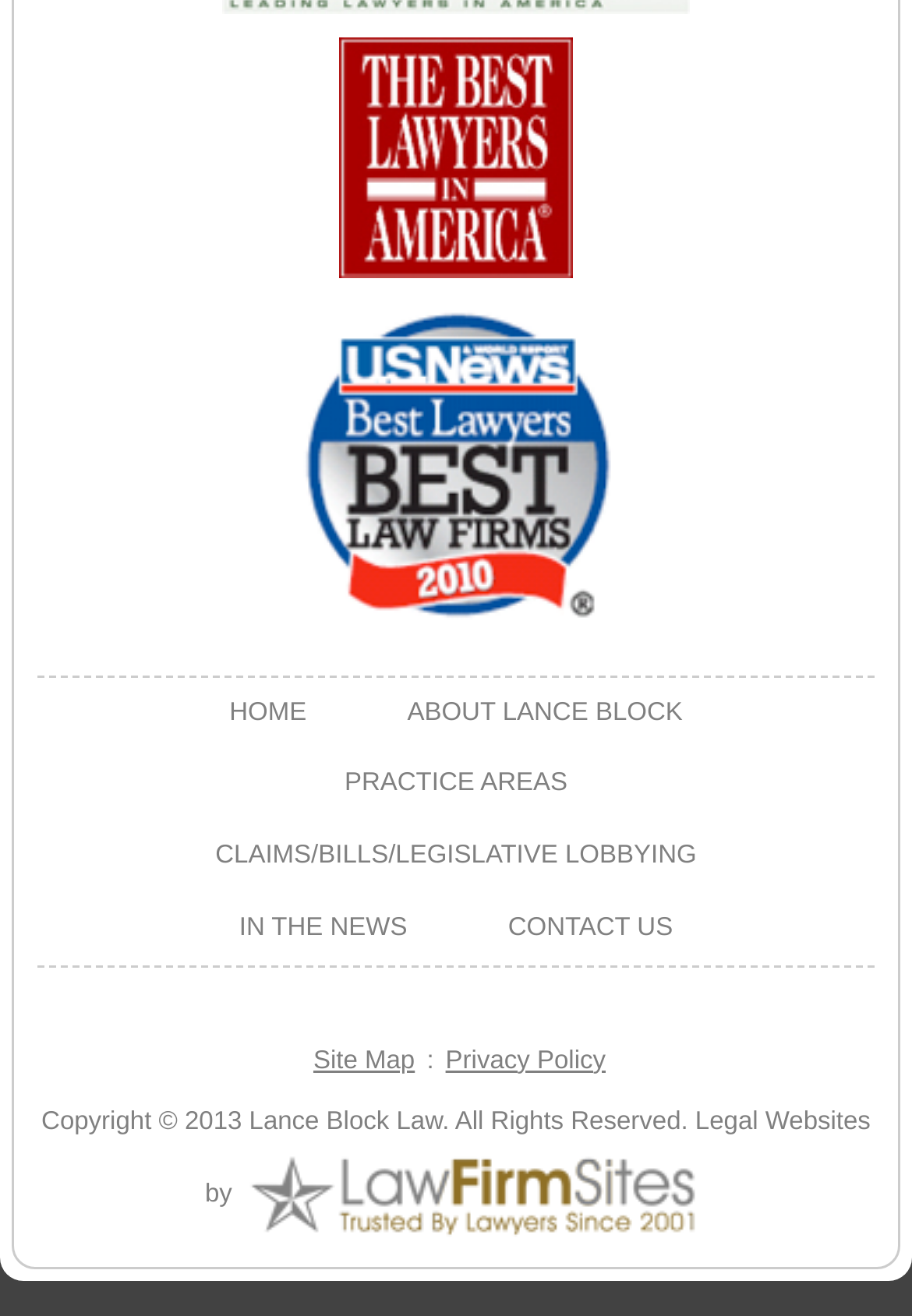Find the bounding box coordinates of the clickable element required to execute the following instruction: "go to home page". Provide the coordinates as four float numbers between 0 and 1, i.e., [left, top, right, bottom].

[0.2, 0.514, 0.387, 0.569]